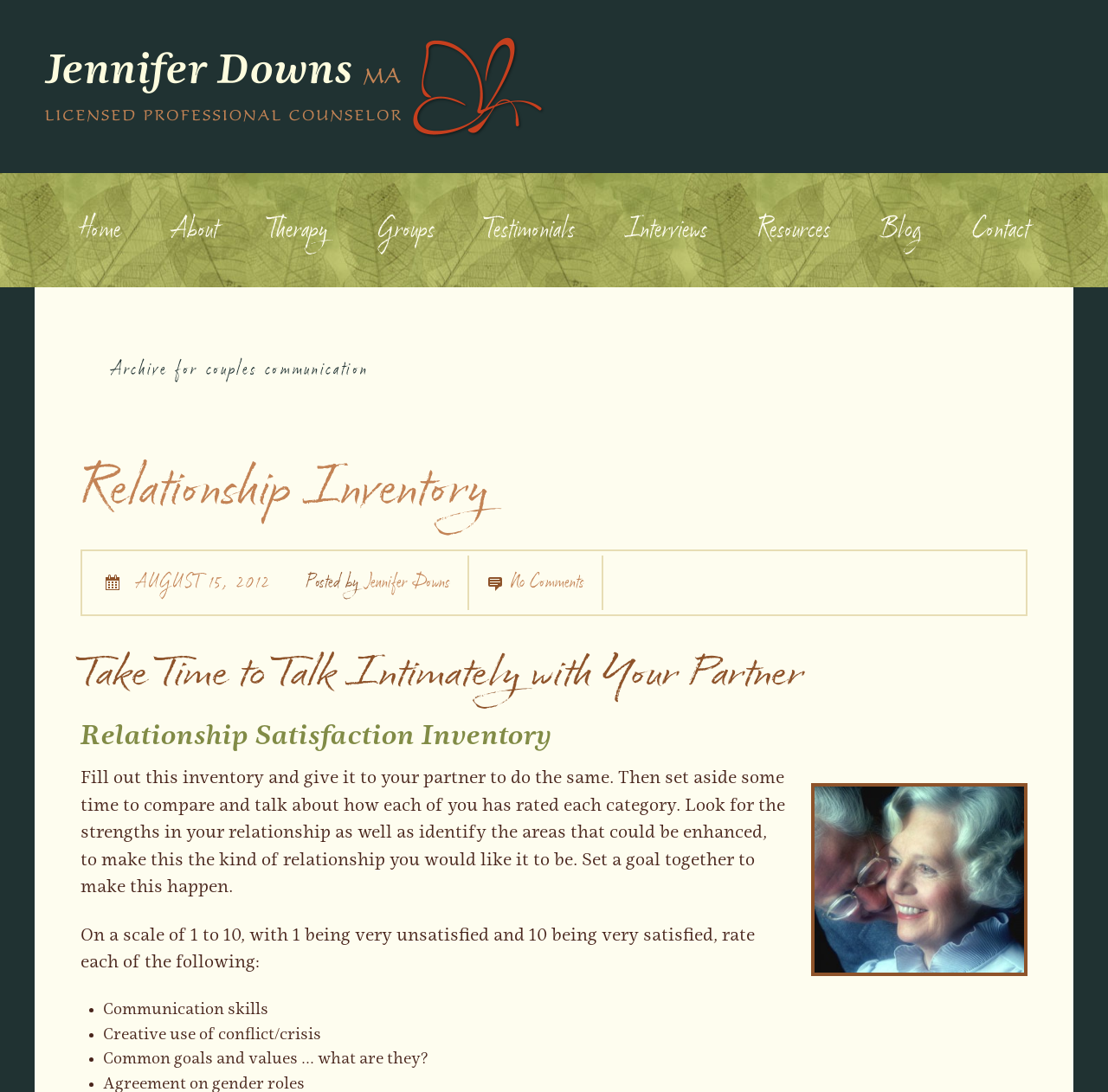Please provide the bounding box coordinate of the region that matches the element description: Contact. Coordinates should be in the format (top-left x, top-left y, bottom-right x, bottom-right y) and all values should be between 0 and 1.

[0.877, 0.196, 0.929, 0.226]